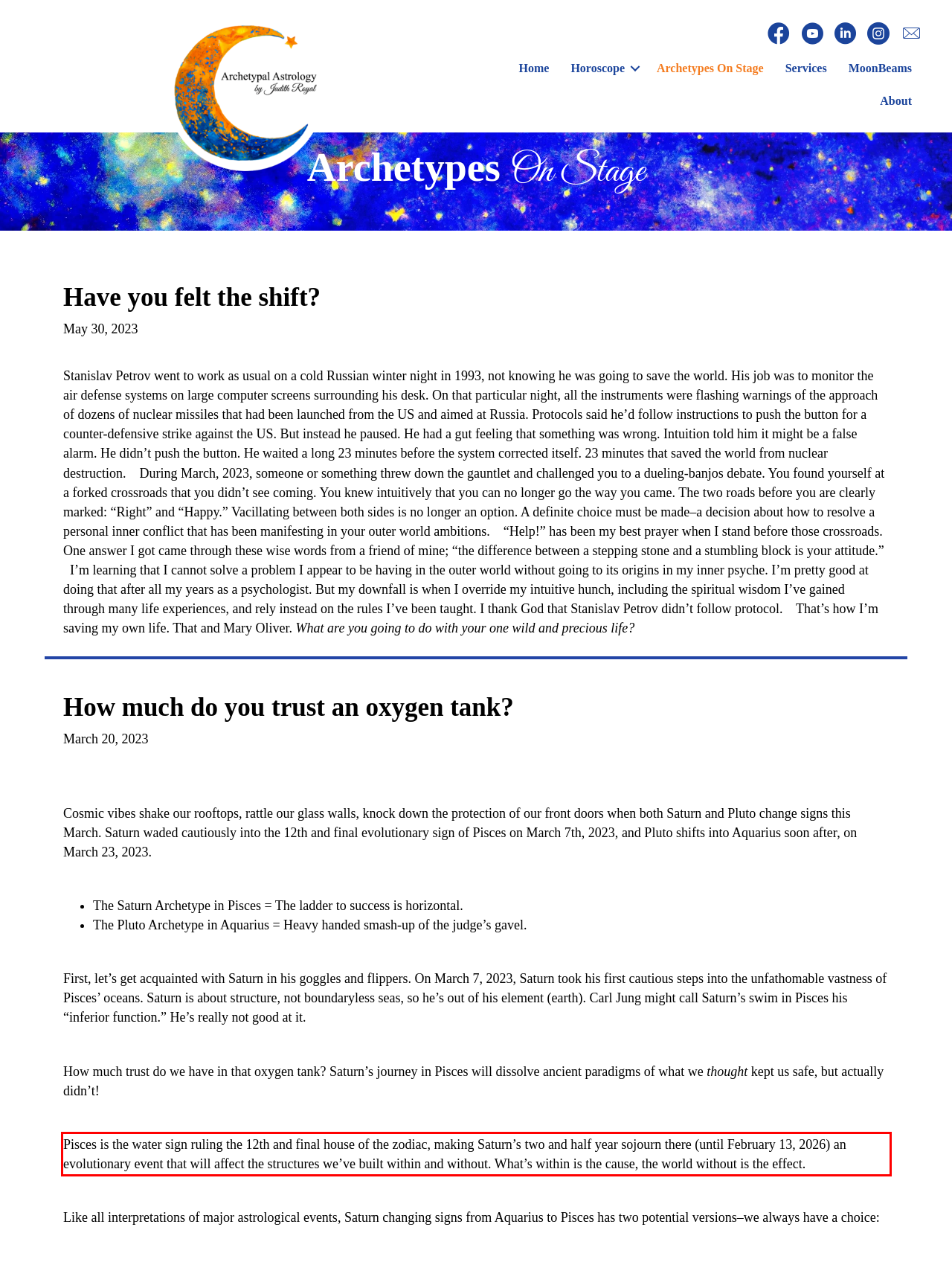Please perform OCR on the UI element surrounded by the red bounding box in the given webpage screenshot and extract its text content.

Pisces is the water sign ruling the 12th and final house of the zodiac, making Saturn’s two and half year sojourn there (until February 13, 2026) an evolutionary event that will affect the structures we’ve built within and without. What’s within is the cause, the world without is the effect.